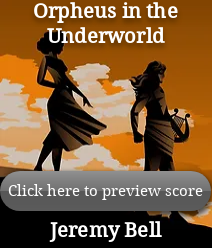Answer the question below in one word or phrase:
What instrument is Orpheus holding?

Lyre